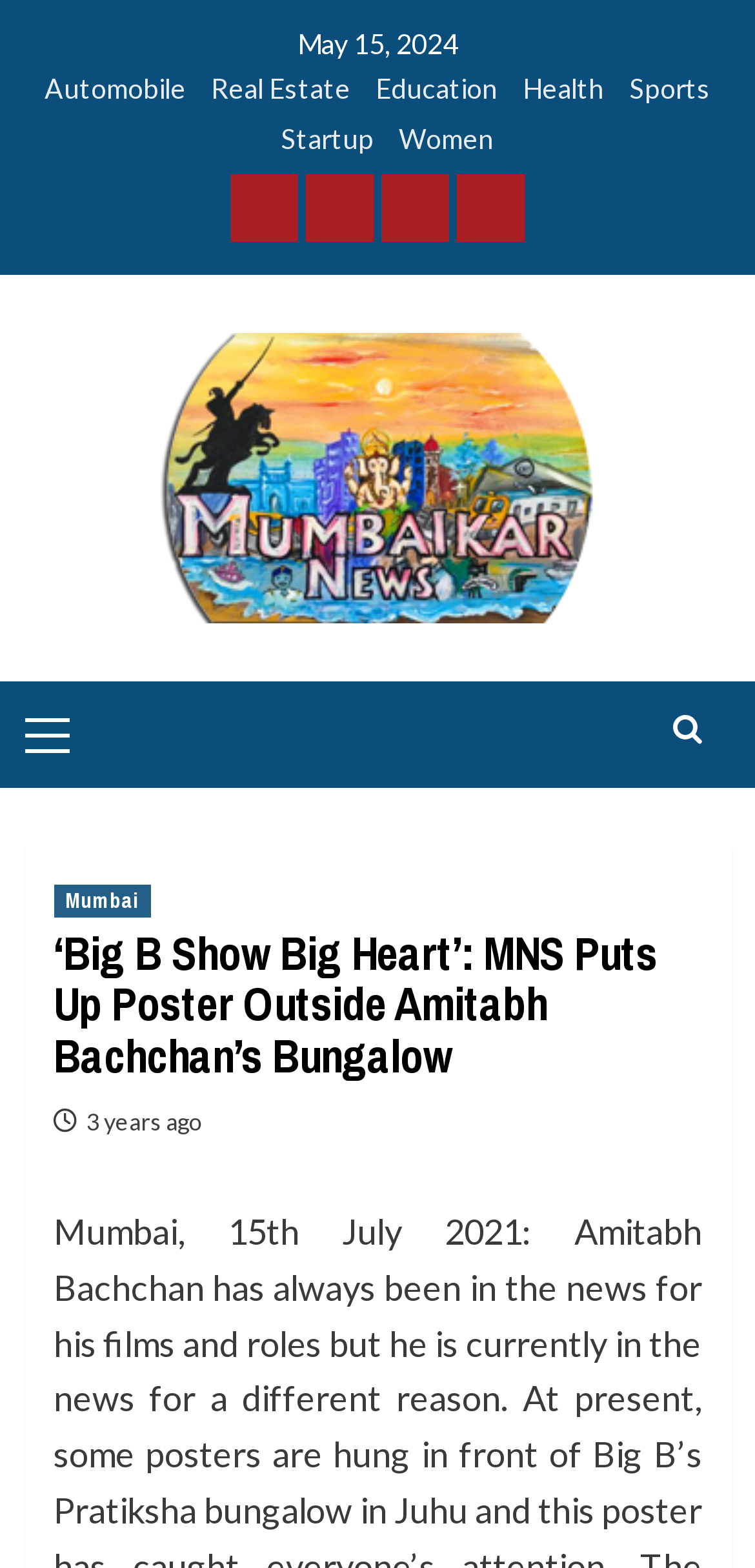What categories are available on the website?
Based on the screenshot, give a detailed explanation to answer the question.

By looking at the top navigation bar, I can see multiple categories listed, including Automobile, Real Estate, Education, Health, Sports, Startup, and Women. These categories are likely to be the main topics or sections of the website.